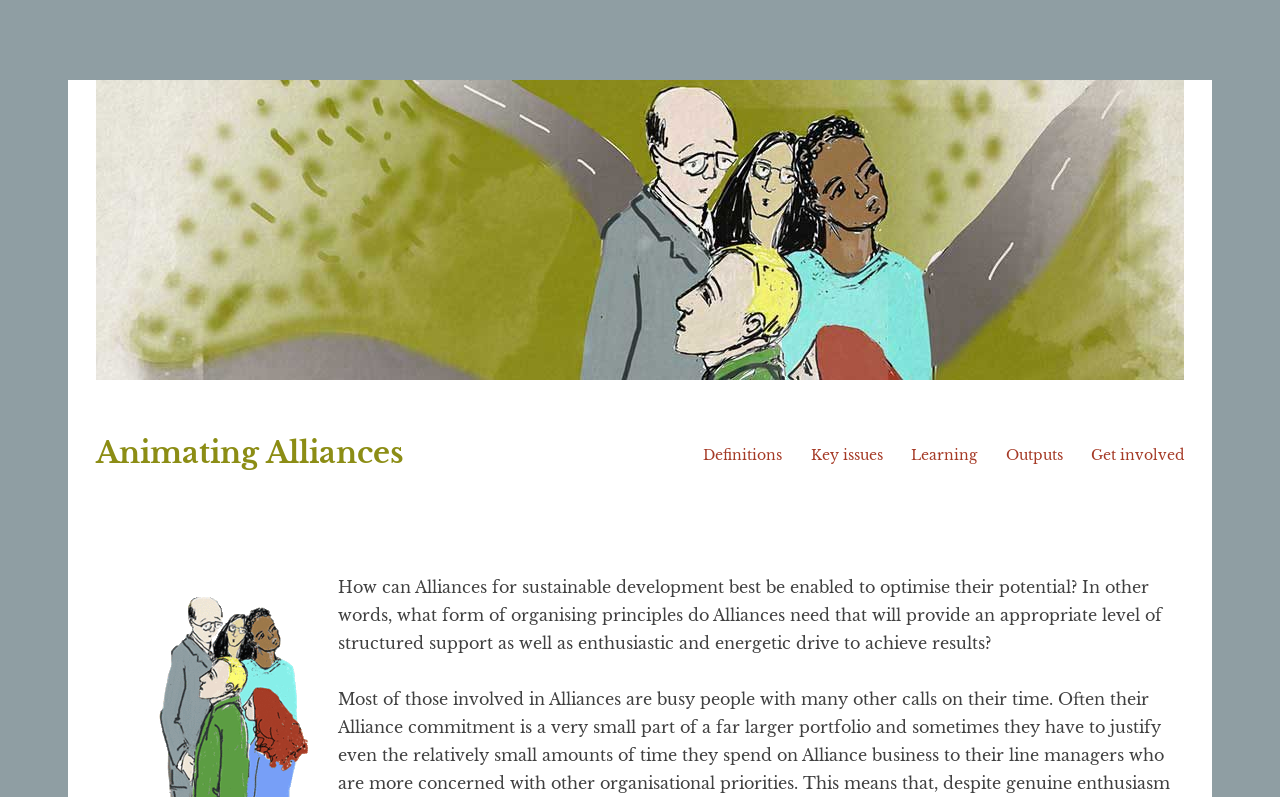Please provide a one-word or short phrase answer to the question:
How many main navigation links are there?

6